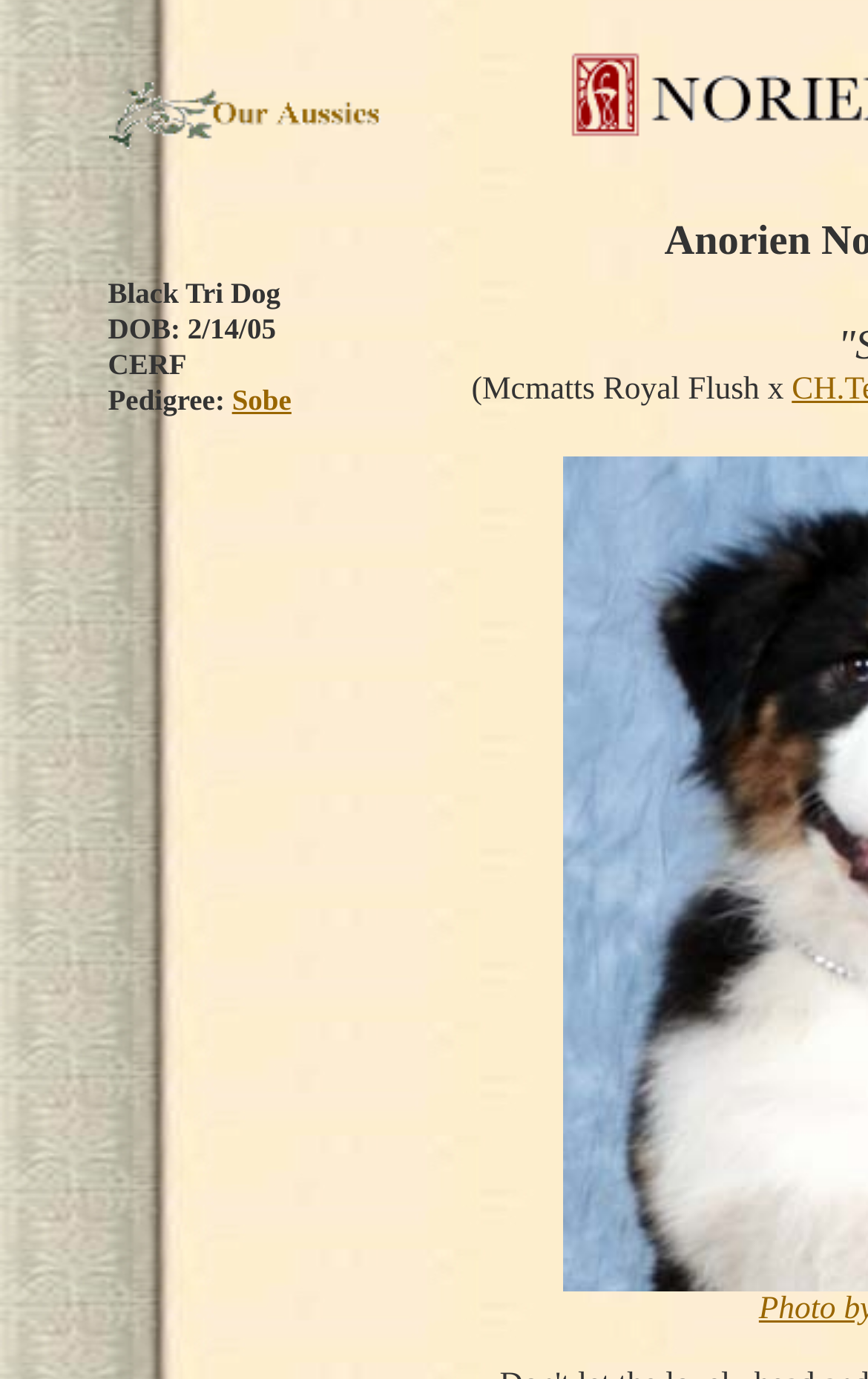What is the purpose of the webpage?
Please give a detailed and elaborate answer to the question.

Based on the webpage structure and content, I inferred that the purpose of the webpage is to provide information about dog pedigrees, specifically about the breed Sobe and its relation to Mcmatts Royal Flush.